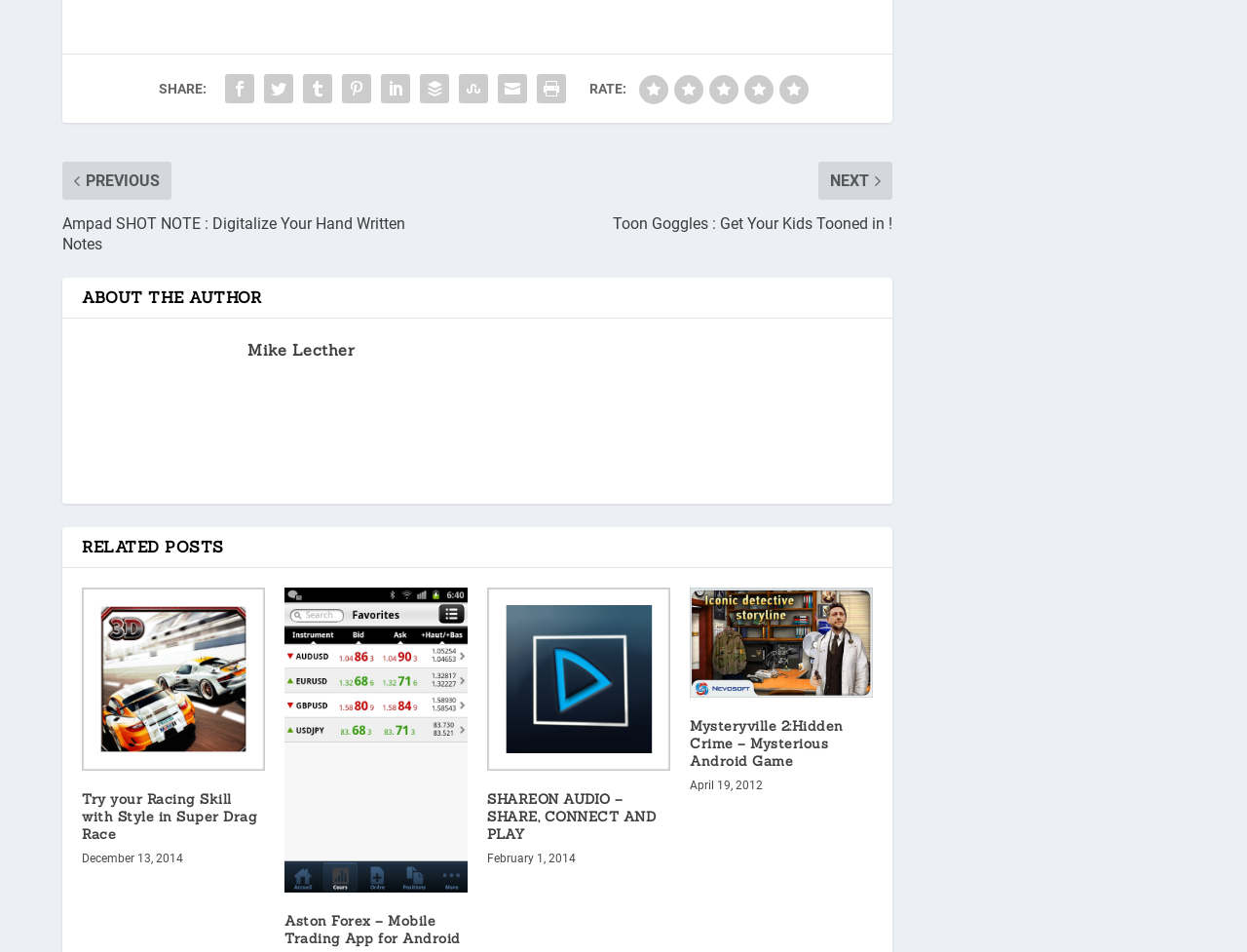Specify the bounding box coordinates of the region I need to click to perform the following instruction: "Share on social media". The coordinates must be four float numbers in the range of 0 to 1, i.e., [left, top, right, bottom].

[0.176, 0.04, 0.207, 0.081]